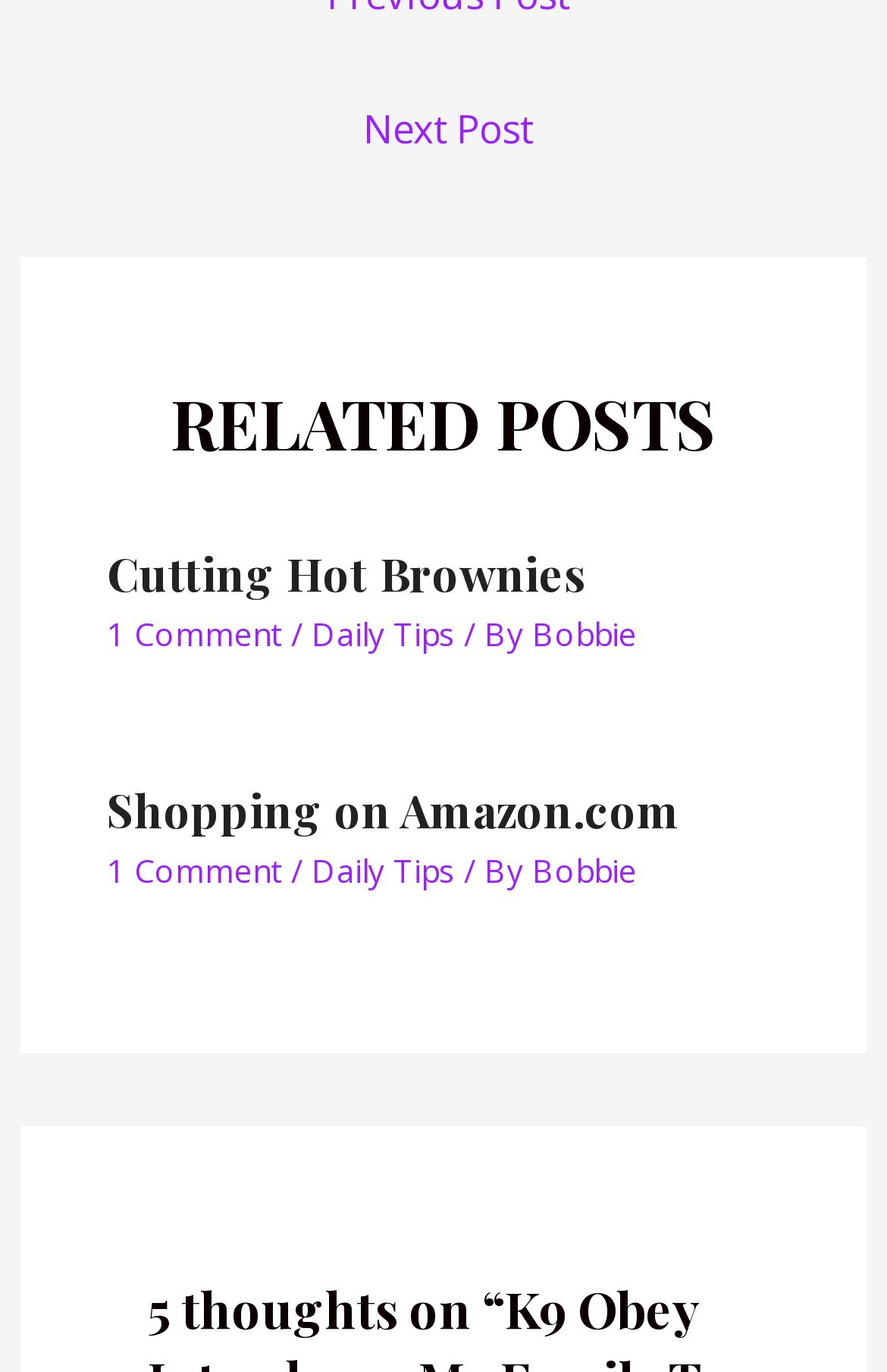Identify the bounding box coordinates for the region to click in order to carry out this instruction: "go to Daily Tips". Provide the coordinates using four float numbers between 0 and 1, formatted as [left, top, right, bottom].

[0.351, 0.446, 0.513, 0.477]